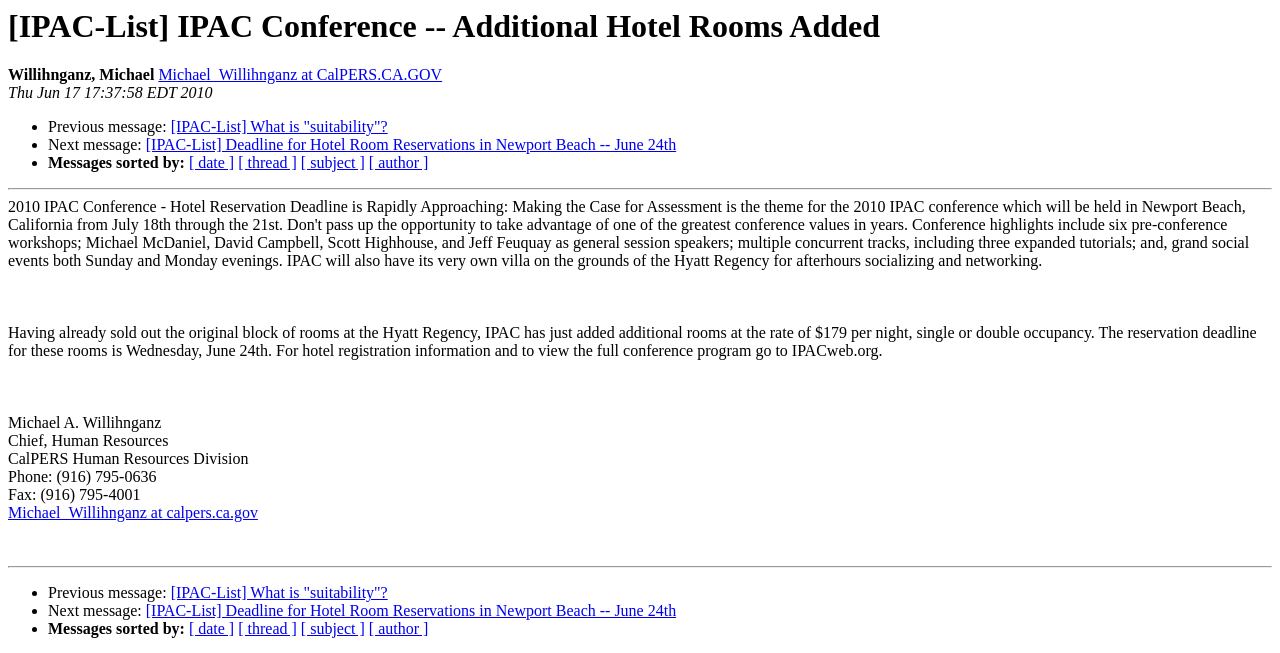Given the element description, predict the bounding box coordinates in the format (top-left x, top-left y, bottom-right x, bottom-right y), using floating point numbers between 0 and 1: Contact Us | Locations

None